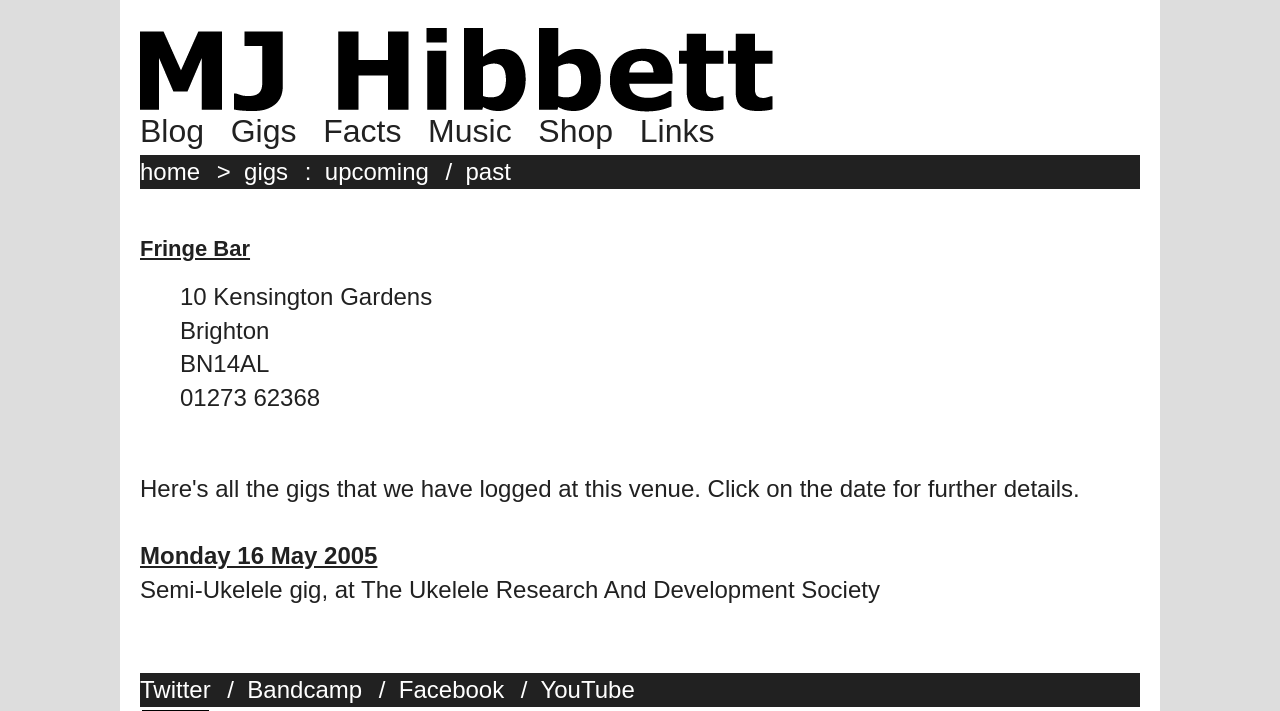Give a full account of the webpage's elements and their arrangement.

The webpage is about MJ Hibbett & The Validators, an indie band from the UK Midlands founded in 1999. At the top of the page, there is a logo image and a link to the band's name. Below the logo, there is a navigation menu with links to different sections of the website, including Blog, Gigs, Facts, Music, Shop, and Links.

To the right of the navigation menu, there is a secondary navigation menu with links to home, gigs, upcoming, and past. Below this menu, there is a heading that reads "Fringe Bar", which is a venue where the band is performing. Underneath the heading, there is a blockquote that contains the address, phone number, and other details of the Fringe Bar.

Further down the page, there is a link to a specific gig date, "Monday 16 May 2005", and a description of the event, which is a semi-ukelele gig at The Ukelele Research And Development Society. At the very bottom of the page, there are links to the band's social media profiles, including Twitter, Bandcamp, Facebook, and YouTube.